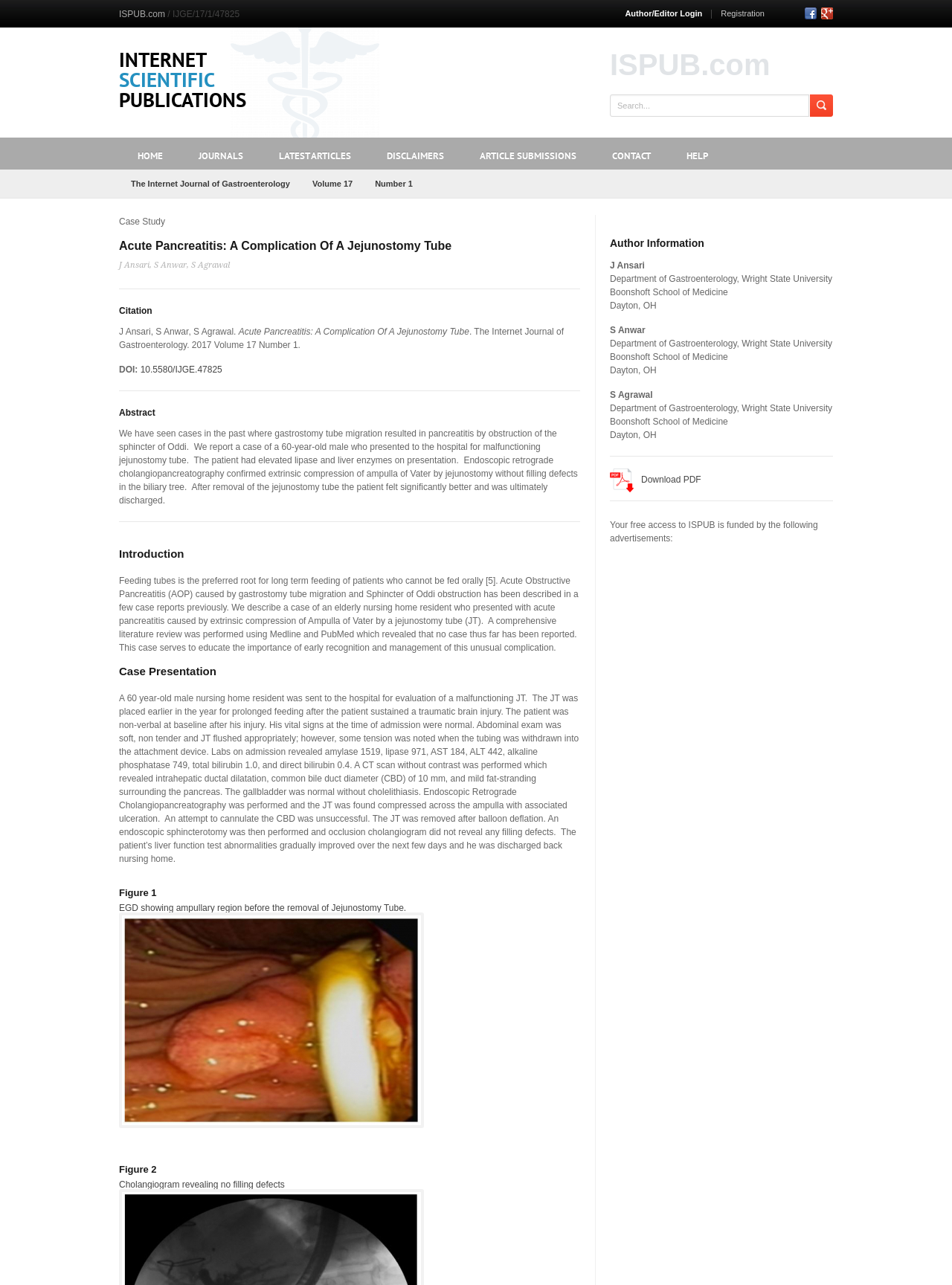Create an in-depth description of the webpage, covering main sections.

The webpage is titled "Internet Scientific Publications" and has a prominent link to "ISPUB.com" at the top left corner. Below this, there is a horizontal navigation menu with links to "HOME", "JOURNALS", "LATEST ARTICLES", "DISCLAIMERS", "ARTICLE SUBMISSIONS", "CONTACT", and "HELP".

On the left side of the page, there is a section dedicated to a specific article, "Acute Pancreatitis: A Complication Of A Jejunostomy Tube". This section includes the article title, authors' names, and a citation. Below this, there is an abstract of the article, followed by sections for "Introduction", "Case Presentation", and "Figure 1" and "Figure 2", which likely contain images related to the article.

On the right side of the page, there is a search bar with a "Search" button. Above this, there are links to "Author/Editor Login", "Registration", "Facebook", and "Google Plus". Further down, there is a section titled "Author Information" with details about the authors, including their names, departments, and affiliations.

At the bottom of the page, there is a link to "Download PDF" and a message indicating that the free access to ISPUB is funded by advertisements.